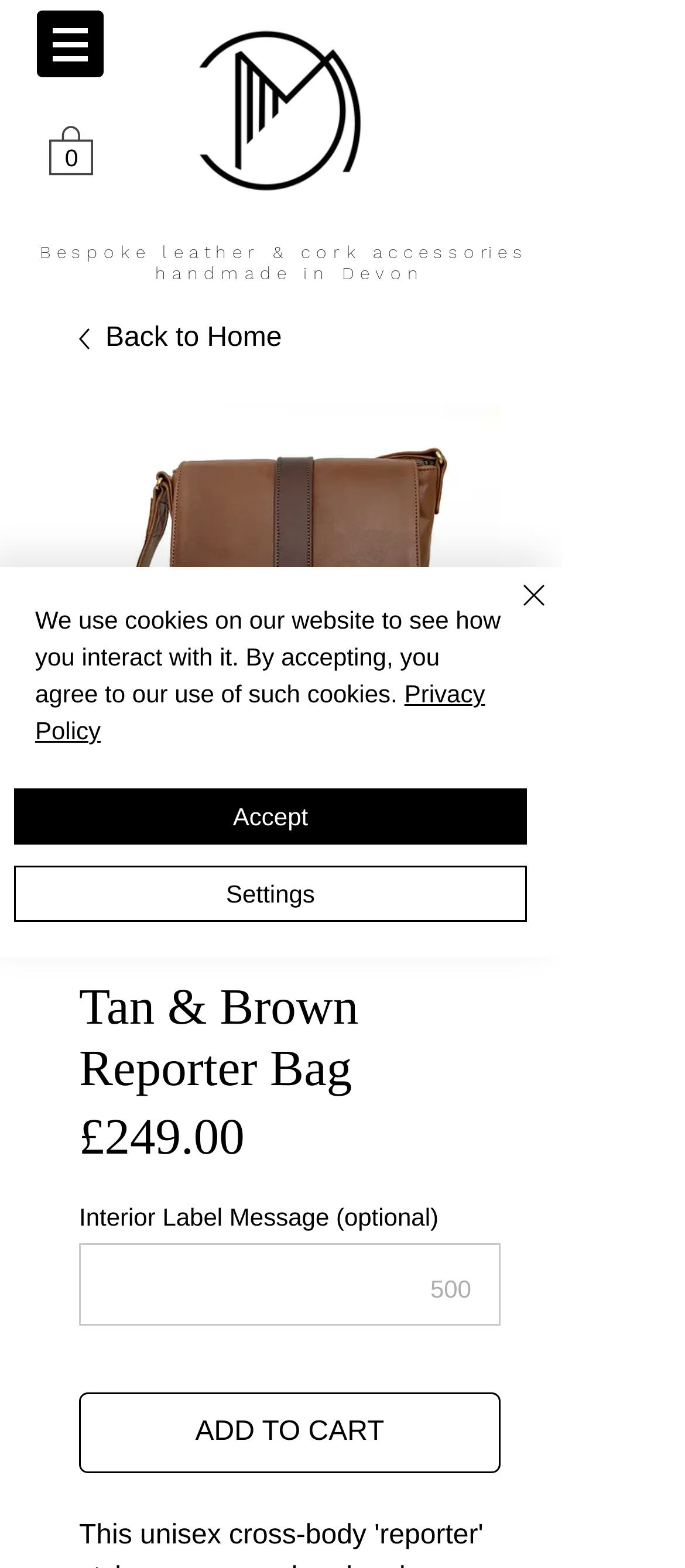What is the purpose of the textbox?
Based on the visual information, provide a detailed and comprehensive answer.

I found the purpose of the textbox by looking at the StaticText element that says 'Interior Label Message (optional)' above the textbox.